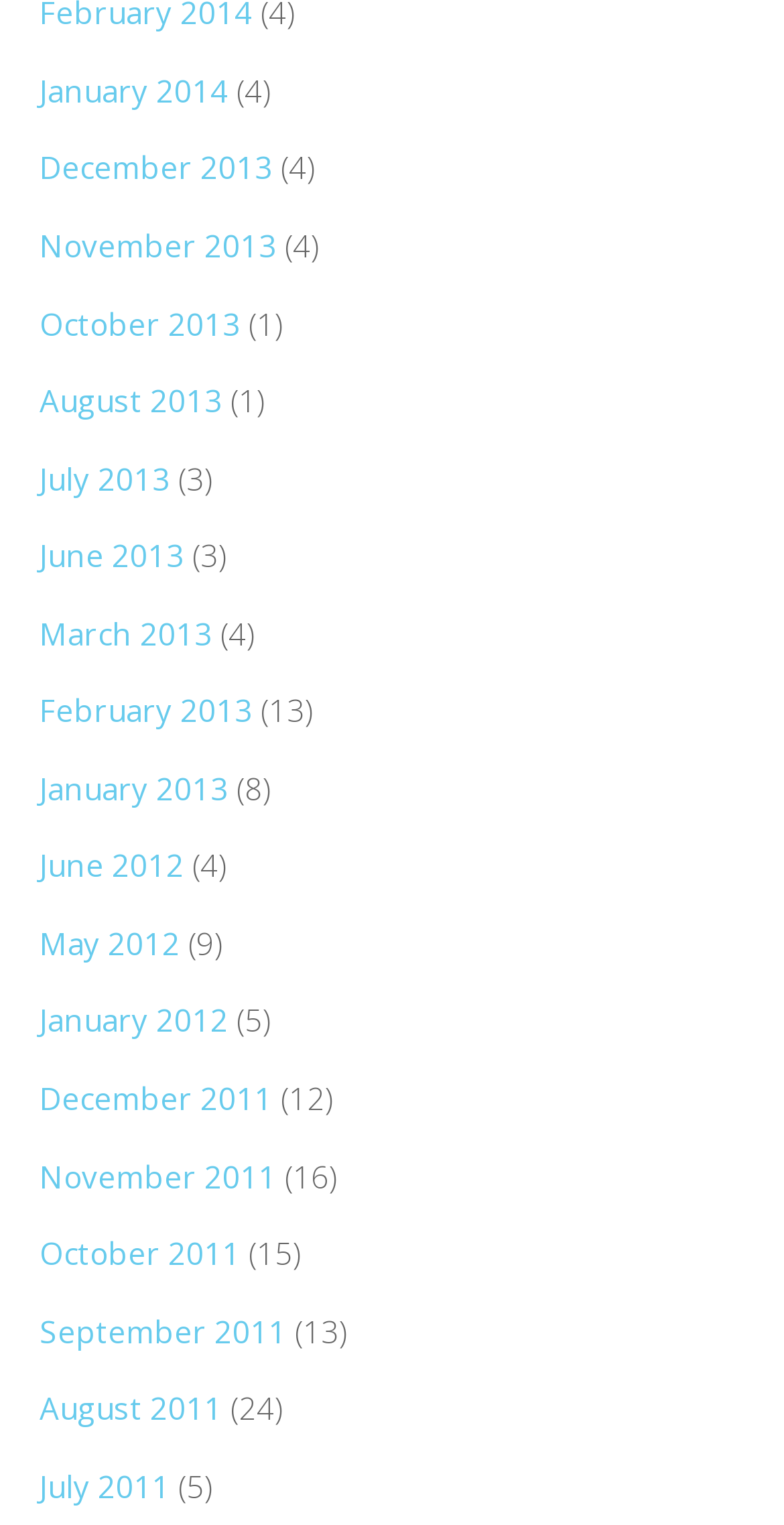Determine the bounding box of the UI element mentioned here: "March 2013". The coordinates must be in the format [left, top, right, bottom] with values ranging from 0 to 1.

[0.05, 0.402, 0.271, 0.428]